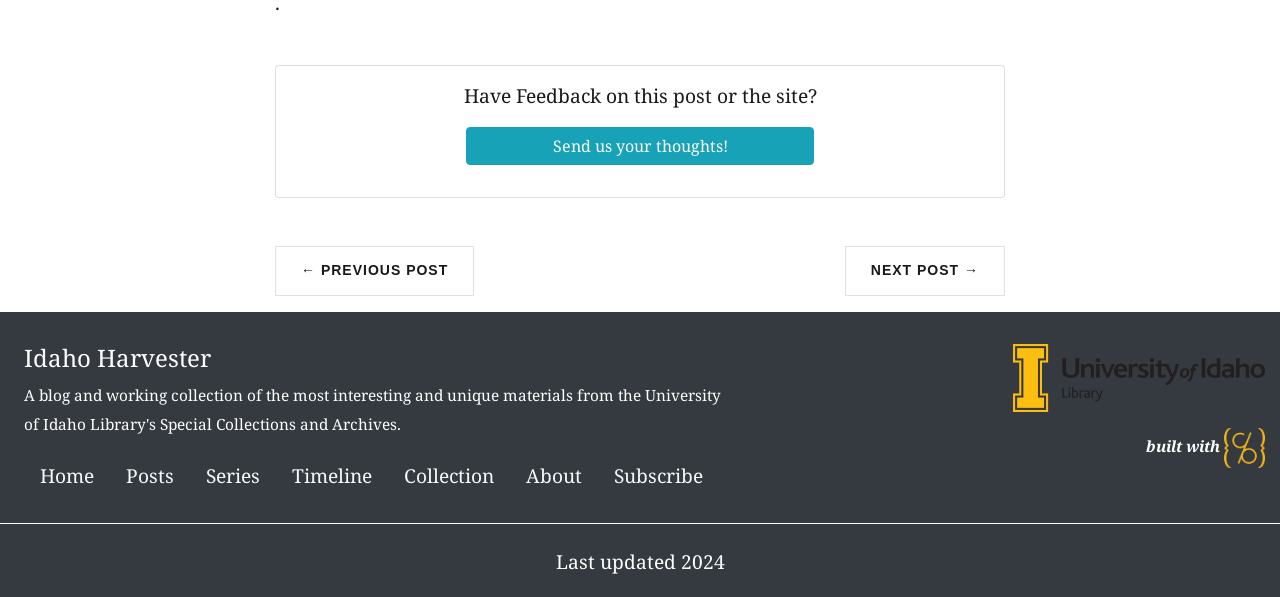Bounding box coordinates are given in the format (top-left x, top-left y, bottom-right x, bottom-right y). All values should be floating point numbers between 0 and 1. Provide the bounding box coordinate for the UI element described as: ← Previous Post

[0.215, 0.412, 0.371, 0.495]